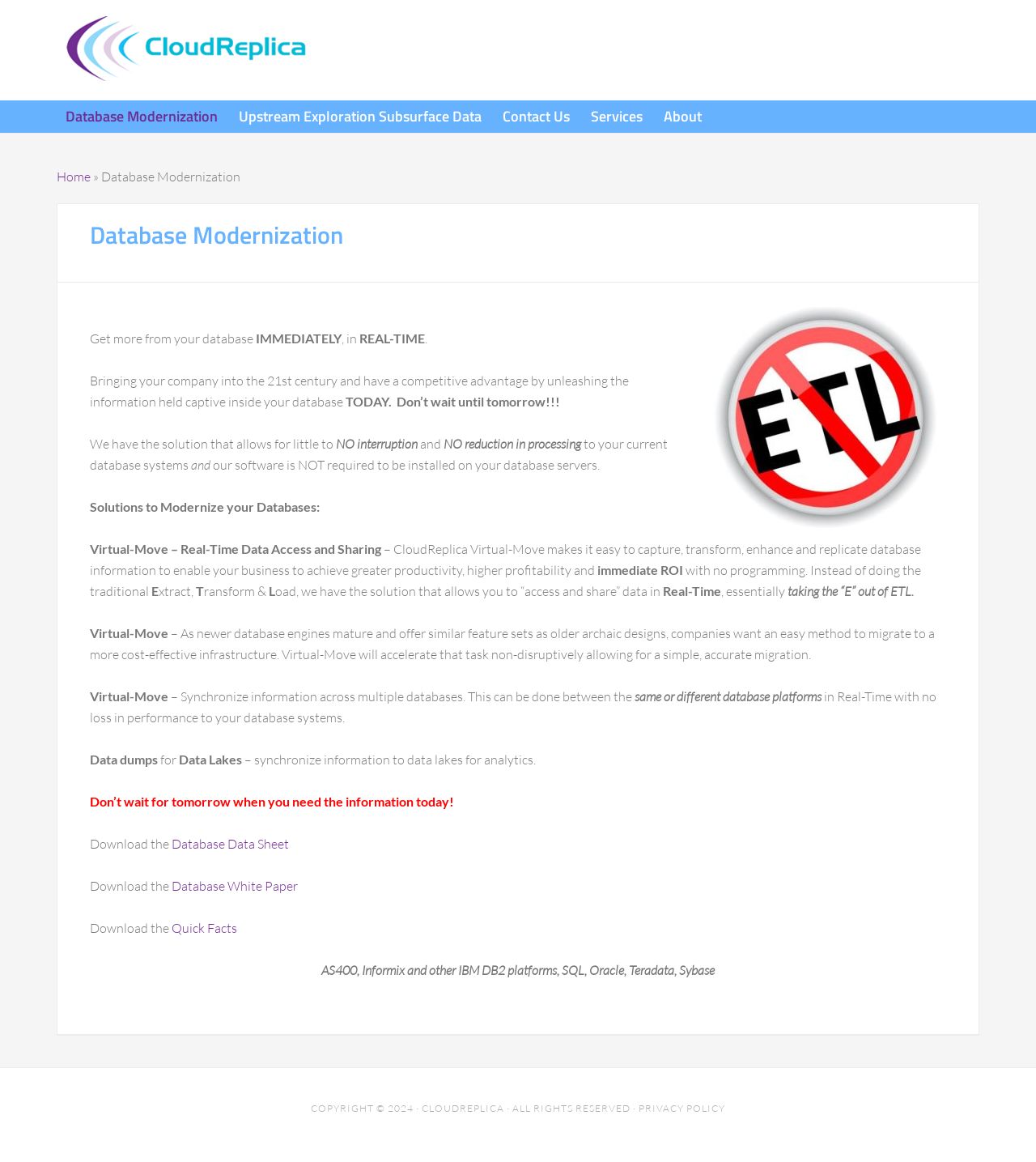Find and provide the bounding box coordinates for the UI element described here: "CloudReplica". The coordinates should be given as four float numbers between 0 and 1: [left, top, right, bottom].

[0.055, 0.014, 0.305, 0.07]